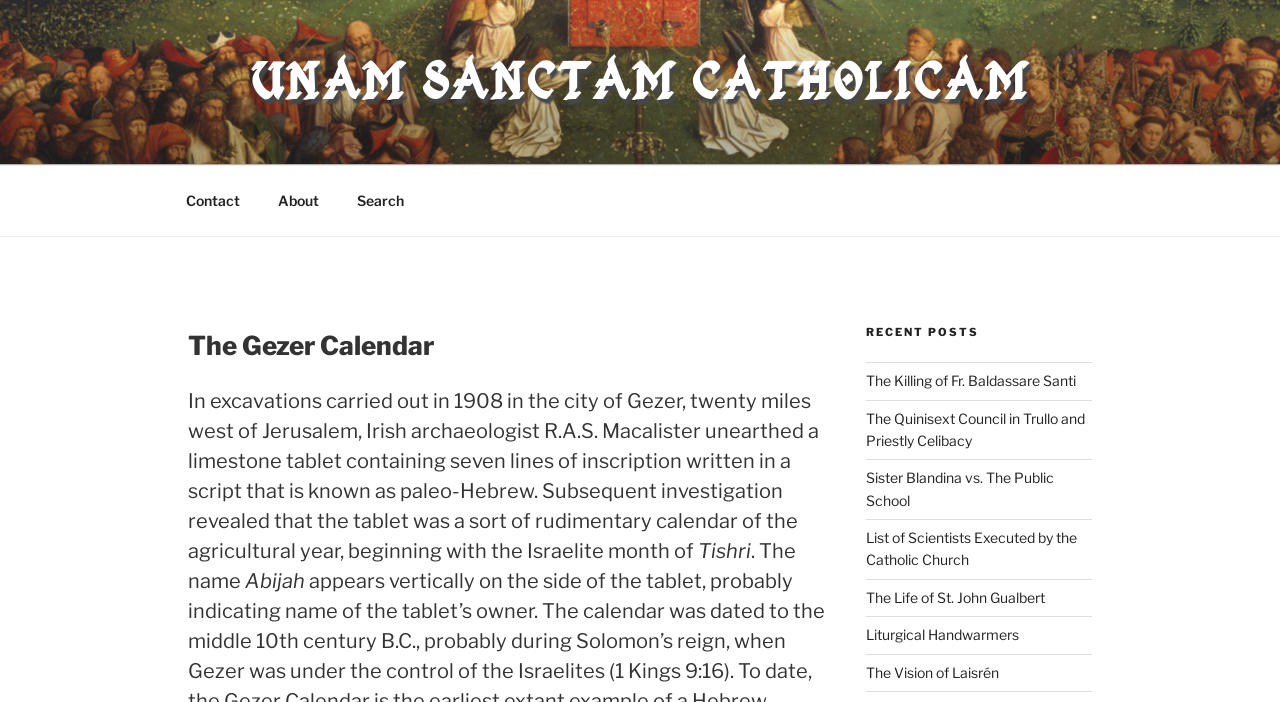What is the name of the calendar described on this webpage?
Answer the question in as much detail as possible.

I determined the answer by looking at the heading 'The Gezer Calendar' which is a prominent element on the webpage, indicating that the webpage is about this specific calendar.